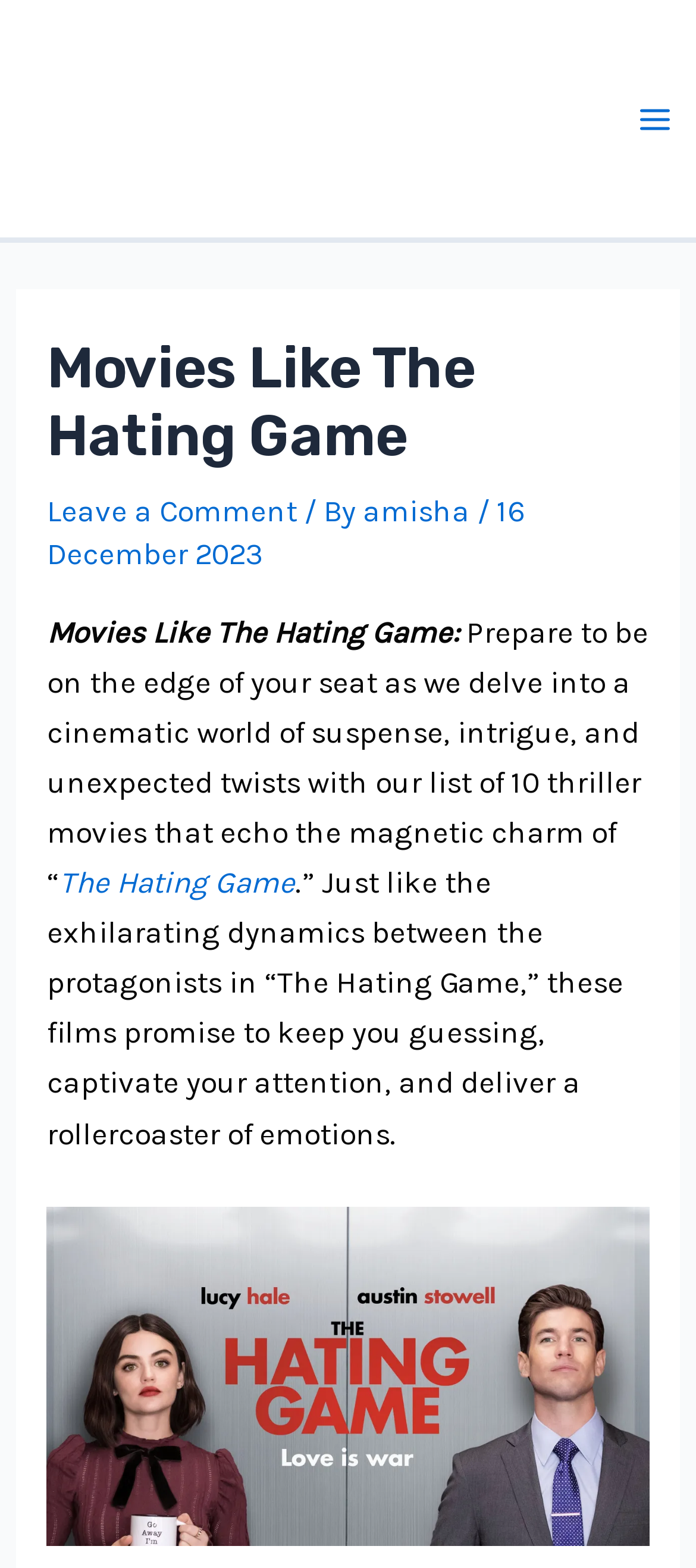Given the webpage screenshot and the description, determine the bounding box coordinates (top-left x, top-left y, bottom-right x, bottom-right y) that define the location of the UI element matching this description: Overview

None